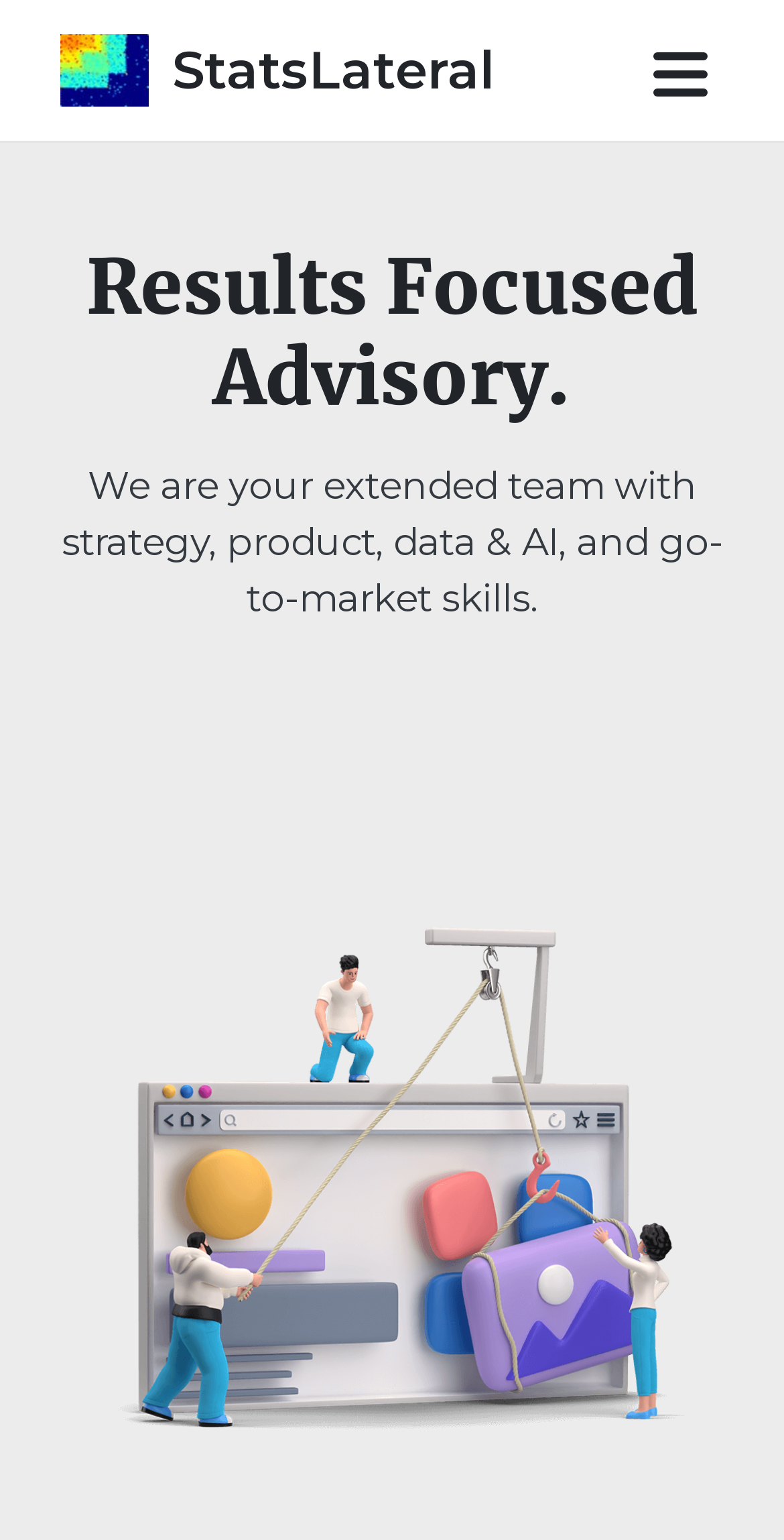From the webpage screenshot, identify the region described by parent_node: StatsLateral. Provide the bounding box coordinates as (top-left x, top-left y, bottom-right x, bottom-right y), with each value being a floating point number between 0 and 1.

[0.077, 0.022, 0.19, 0.069]